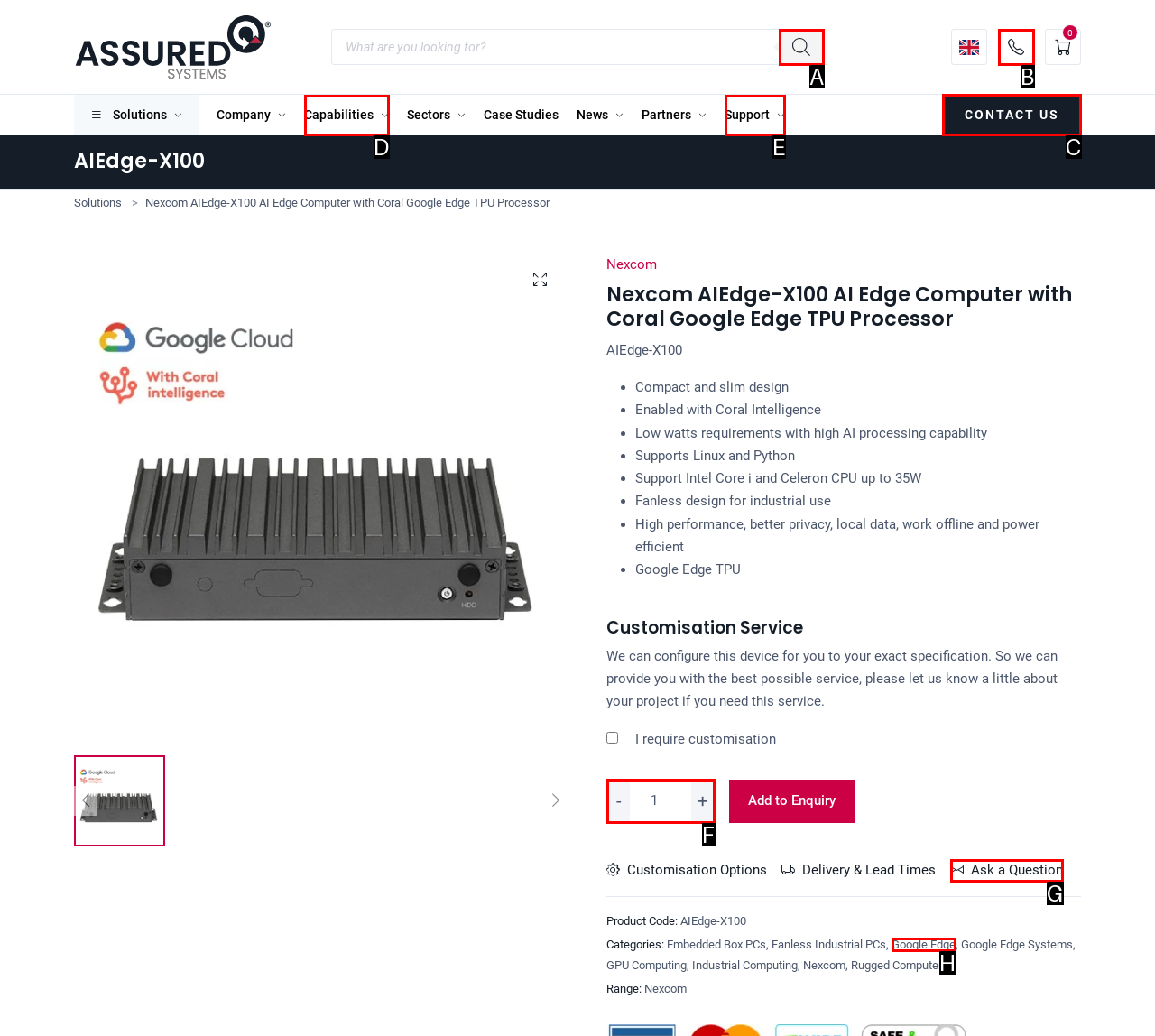Find the HTML element to click in order to complete this task: Contact us
Answer with the letter of the correct option.

C